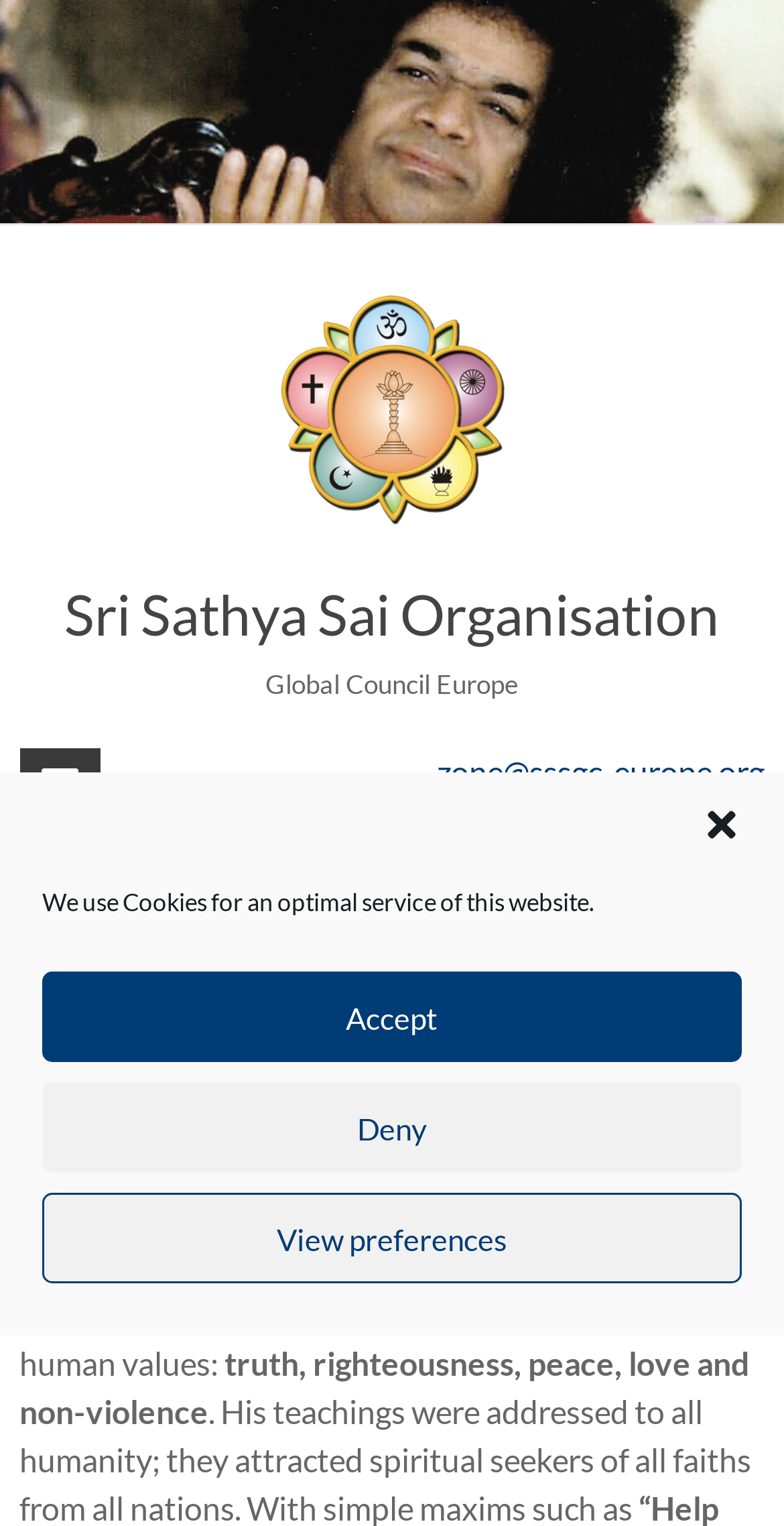Provide the bounding box coordinates of the area you need to click to execute the following instruction: "Go to Startseite".

[0.575, 0.708, 0.701, 0.728]